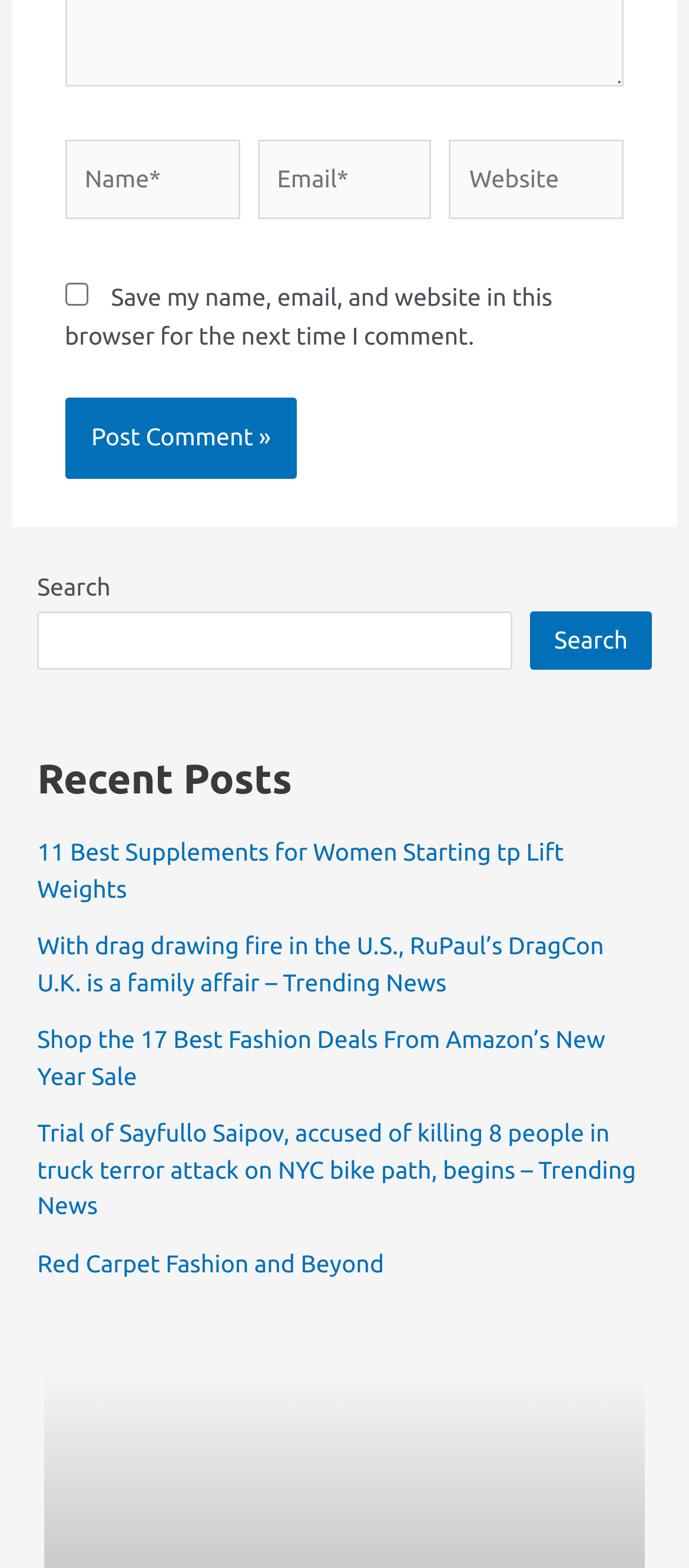Please identify the bounding box coordinates of the region to click in order to complete the given instruction: "Search". The coordinates should be four float numbers between 0 and 1, i.e., [left, top, right, bottom].

[0.77, 0.39, 0.946, 0.427]